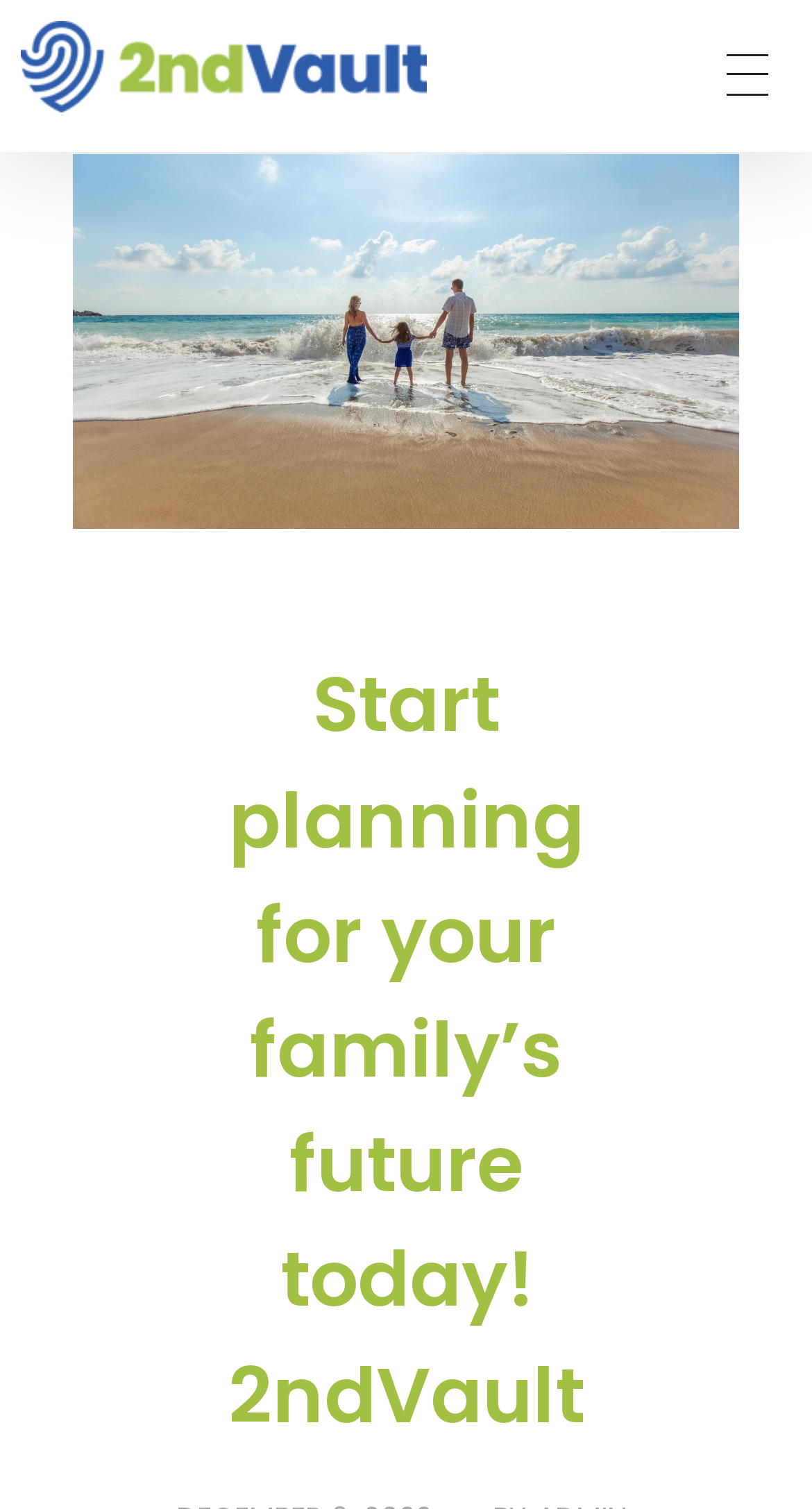Using the details in the image, give a detailed response to the question below:
What is the color of the background of the main heading?

The main heading '2nd Vault' has a white background, which can be inferred from the bounding box coordinates of the heading element.